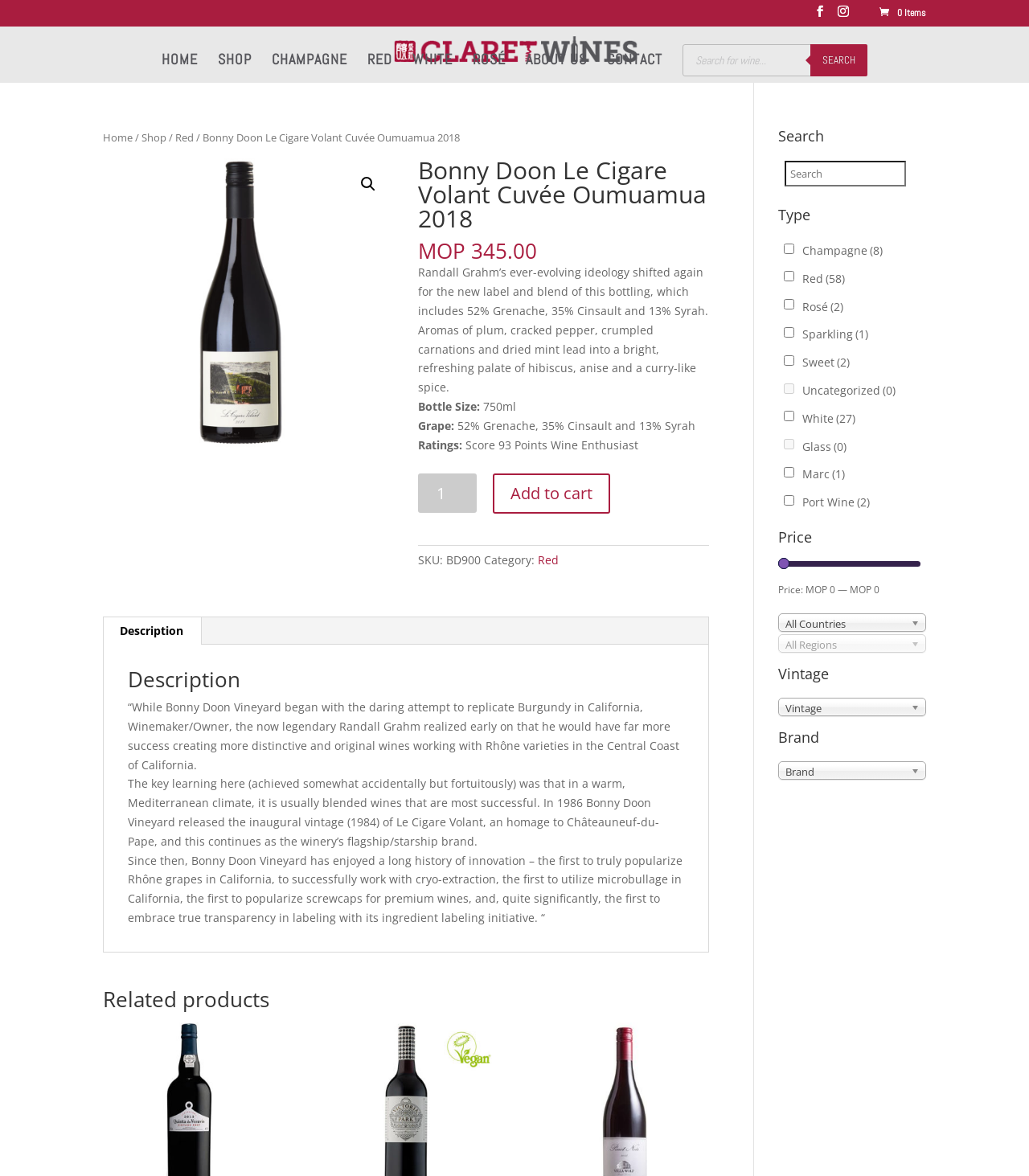Answer the following in one word or a short phrase: 
What is the name of the wine?

Bonny Doon Le Cigare Volant Cuvée Oumuamua 2018